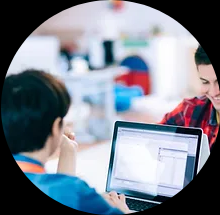What is on the laptop screen?
Based on the image, answer the question with a single word or brief phrase.

Software or code